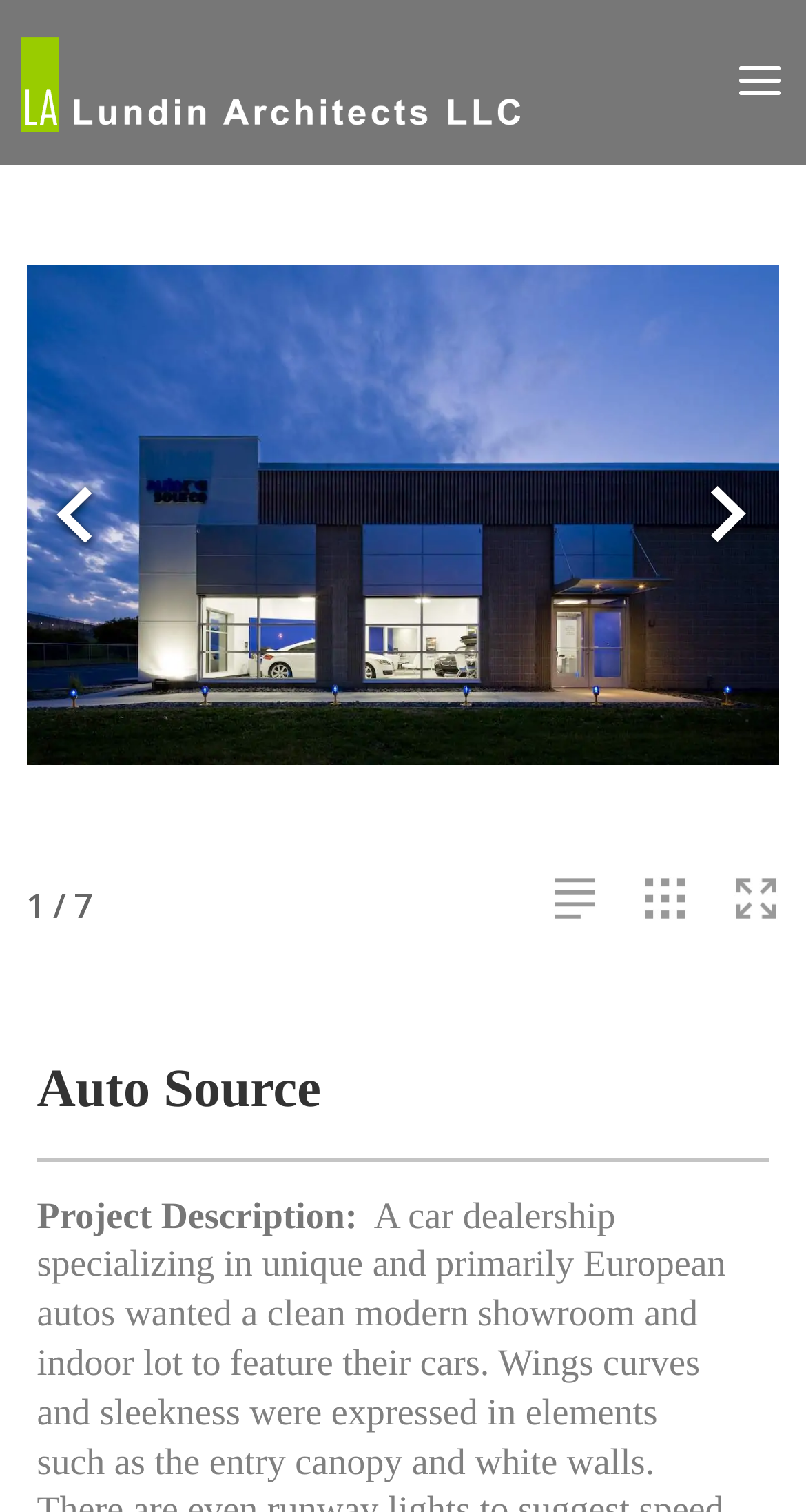Please give a concise answer to this question using a single word or phrase: 
What is the text above the slider?

Auto Source